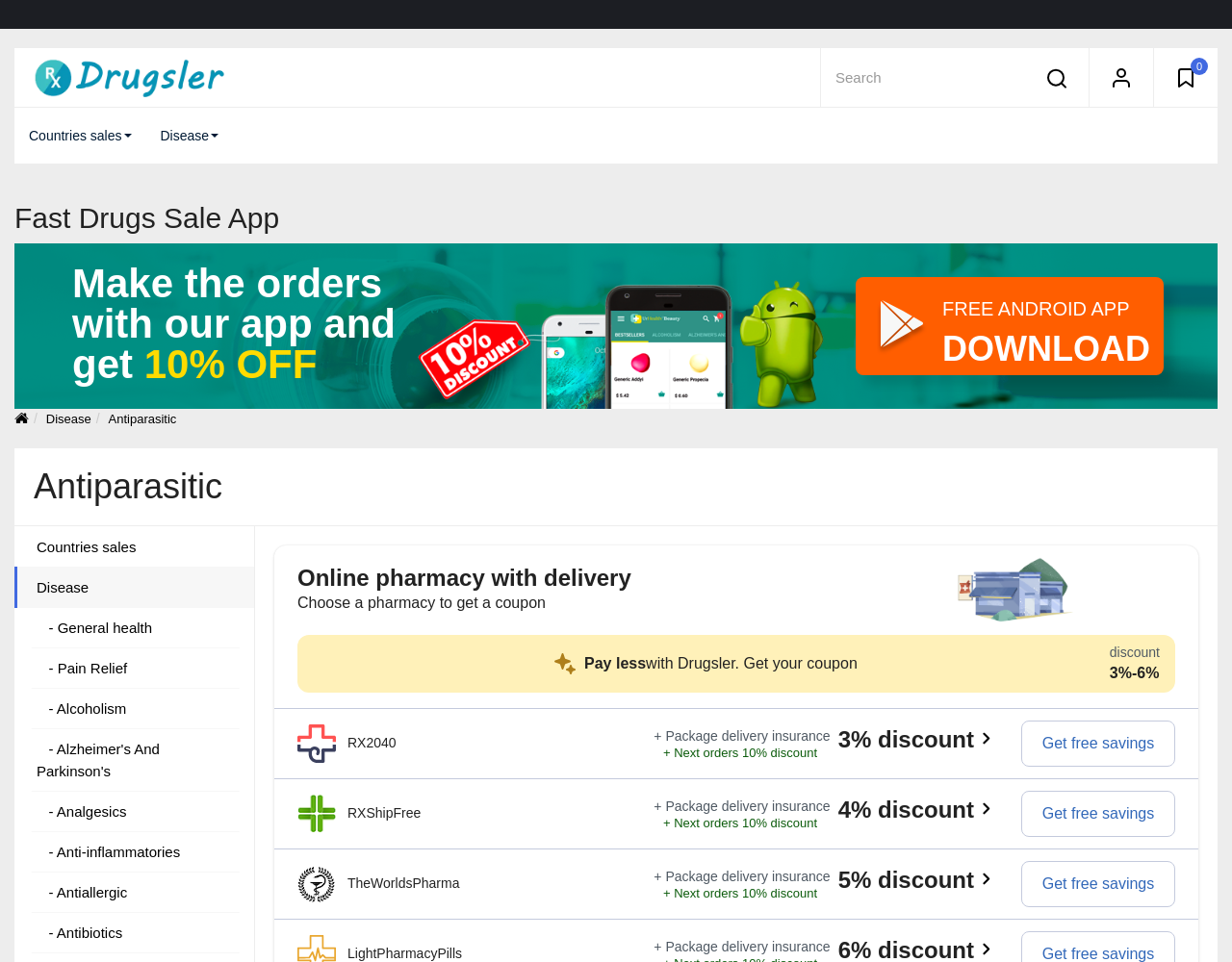Show me the bounding box coordinates of the clickable region to achieve the task as per the instruction: "Choose Pharmacy 1".

[0.223, 0.737, 0.973, 0.809]